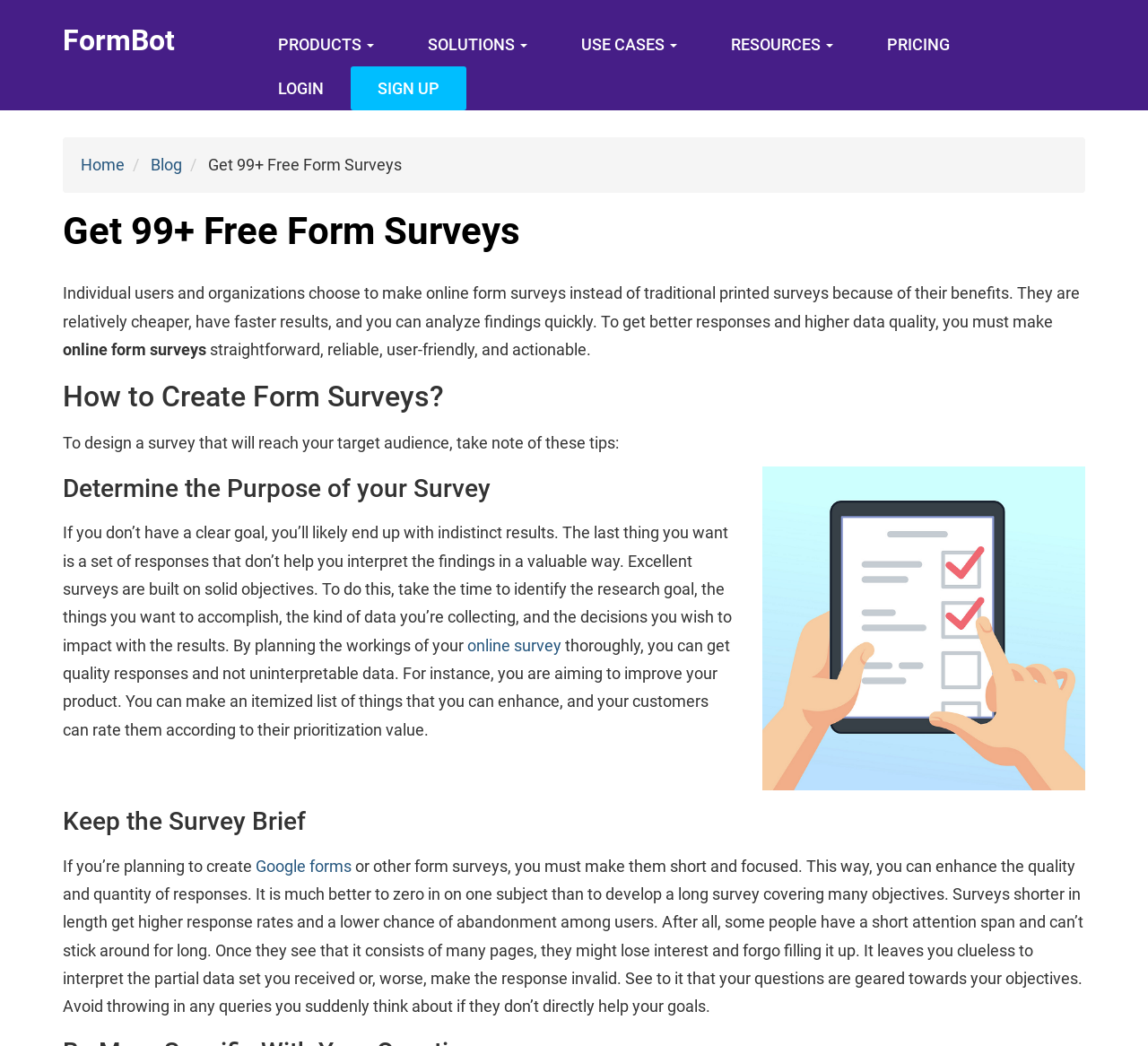Summarize the webpage in an elaborate manner.

The webpage is about creating online form surveys, specifically promoting FormBot as the best online form builder. At the top, there is a navigation menu with links to "Home", "Blog", and other pages. Below the navigation menu, there is a heading that reads "Get 99+ Free Form Surveys" and a brief text explaining the benefits of online form surveys.

On the left side, there is a vertical menu with links to "PRODUCTS", "SOLUTIONS", "USE CASES", "RESOURCES", "PRICING", "LOGIN", and "SIGN UP". The menu items are evenly spaced and take up about half of the page's width.

The main content of the page is divided into sections, each with a heading and a brief text. The first section explains the importance of having a clear goal when creating a survey. The second section provides tips on how to create a survey, including determining the purpose of the survey and keeping it brief. There are also links to related topics, such as "online survey" and "Google forms".

On the right side of the page, there is an image related to form surveys, taking up about a quarter of the page's width. The image is positioned below the navigation menu and above the main content.

Overall, the webpage is well-organized, with clear headings and concise text. The layout is clean, with ample whitespace between sections, making it easy to read and navigate.